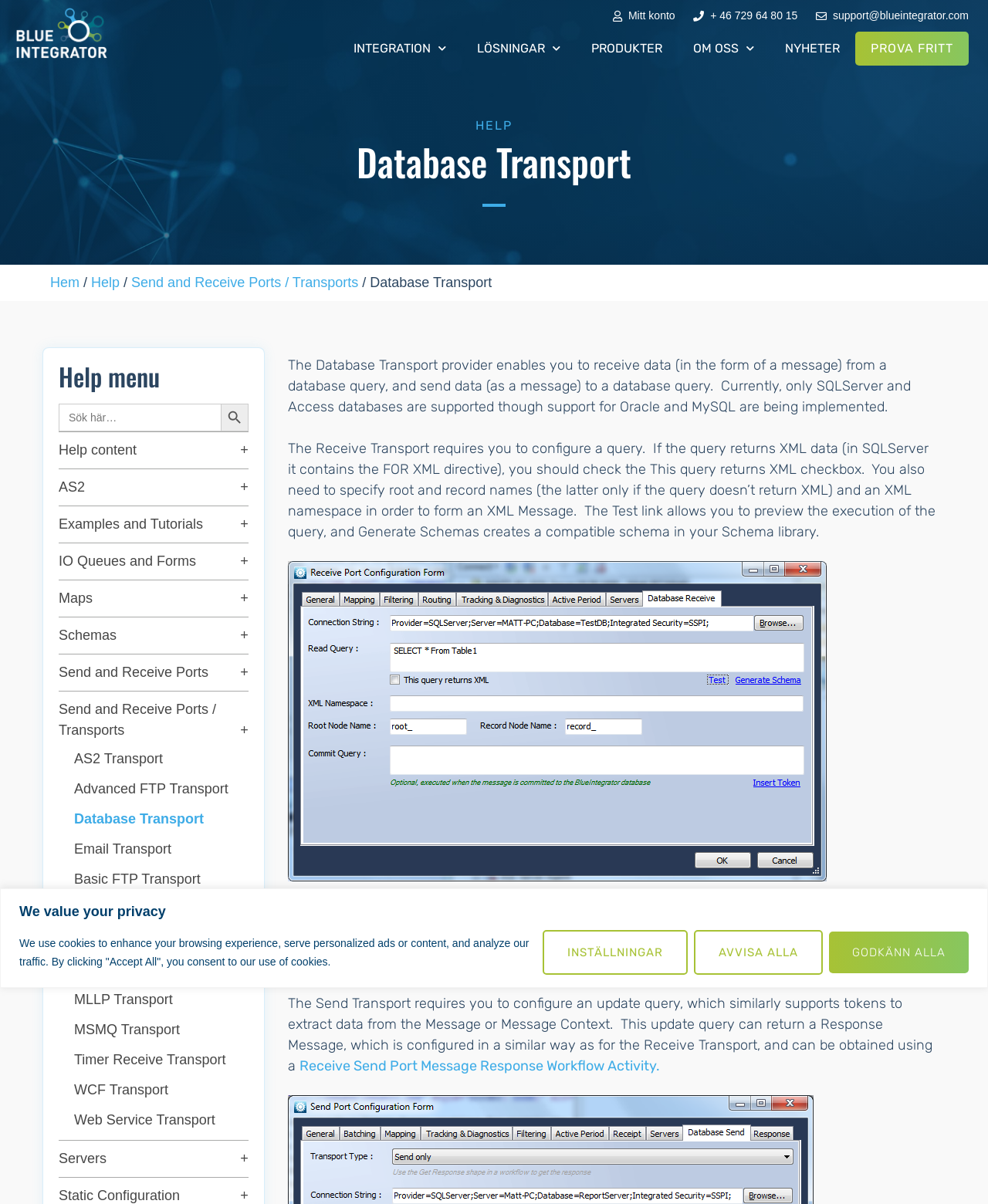Given the element description "Inställningar" in the screenshot, predict the bounding box coordinates of that UI element.

[0.549, 0.772, 0.696, 0.809]